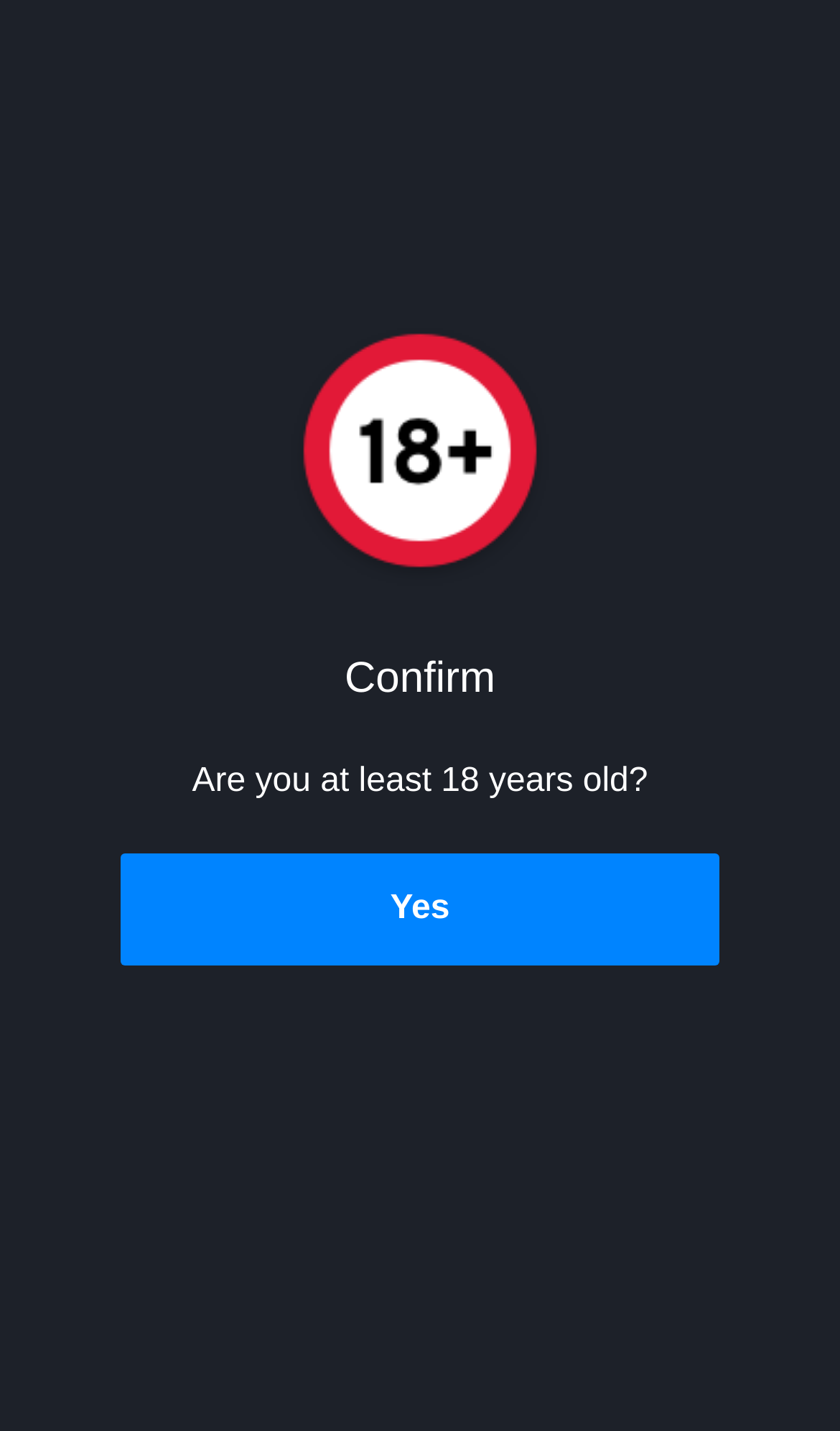For the element described, predict the bounding box coordinates as (top-left x, top-left y, bottom-right x, bottom-right y). All values should be between 0 and 1. Element description: Yes

[0.0, 0.596, 1.0, 0.675]